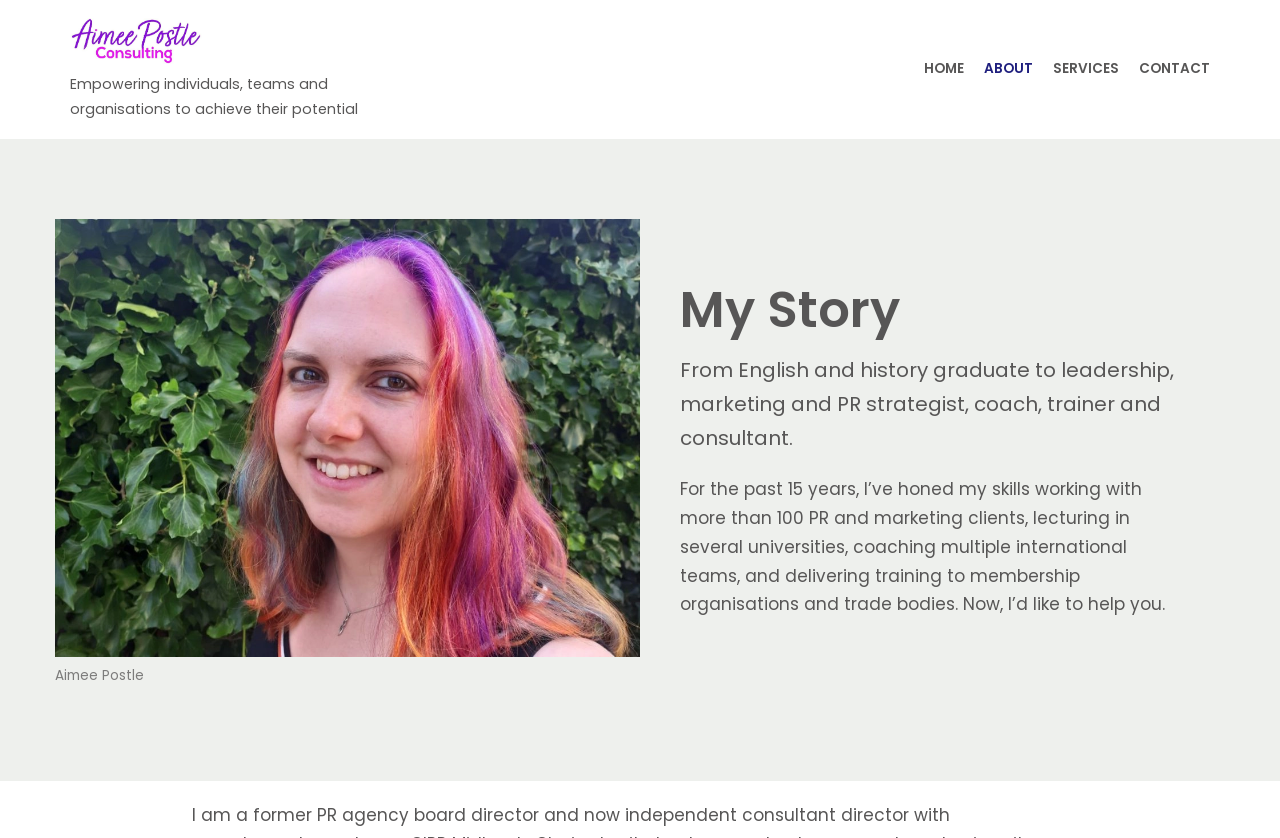Find the bounding box coordinates for the UI element that matches this description: "Contact".

[0.89, 0.068, 0.945, 0.098]